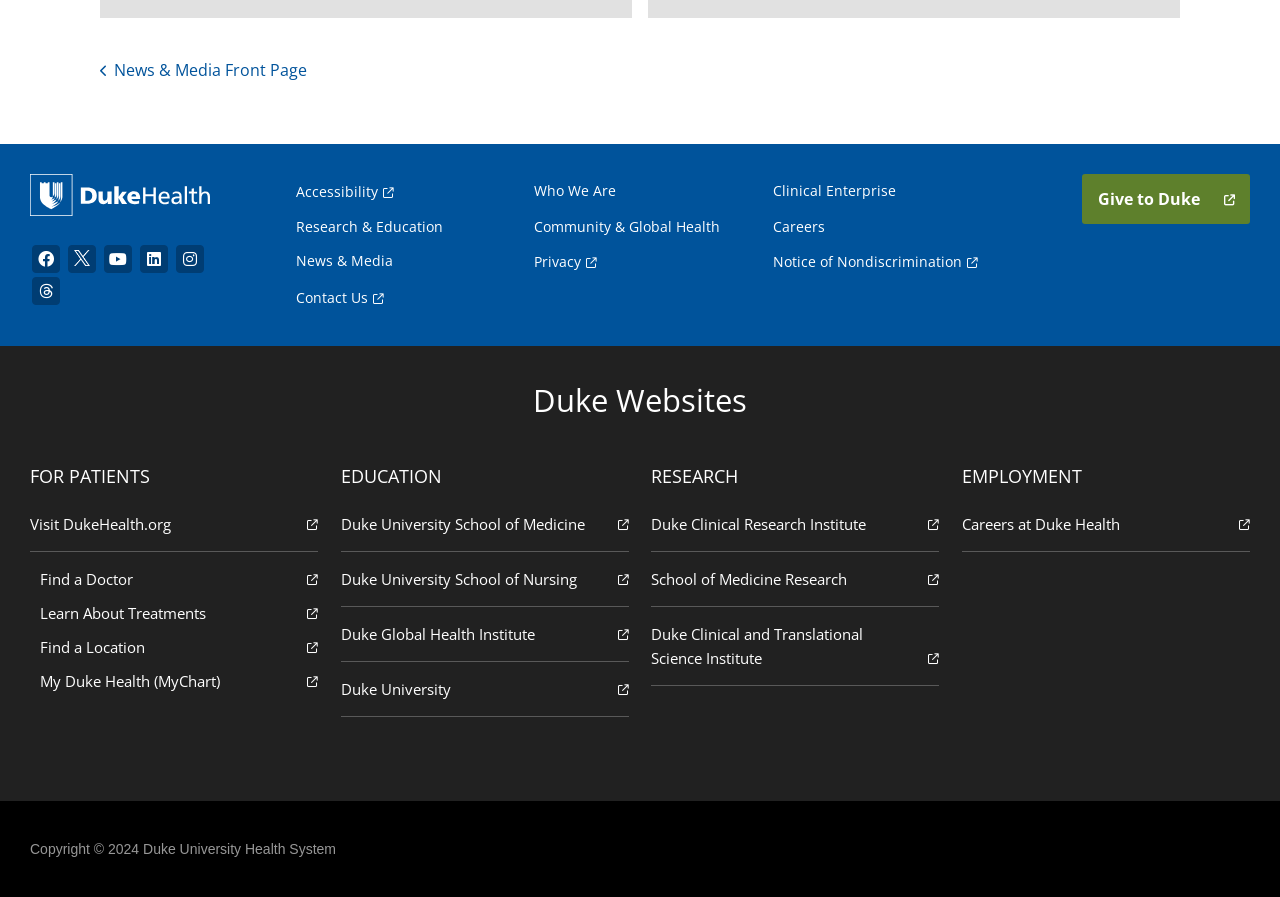What is the copyright year?
Look at the image and answer the question with a single word or phrase.

2024